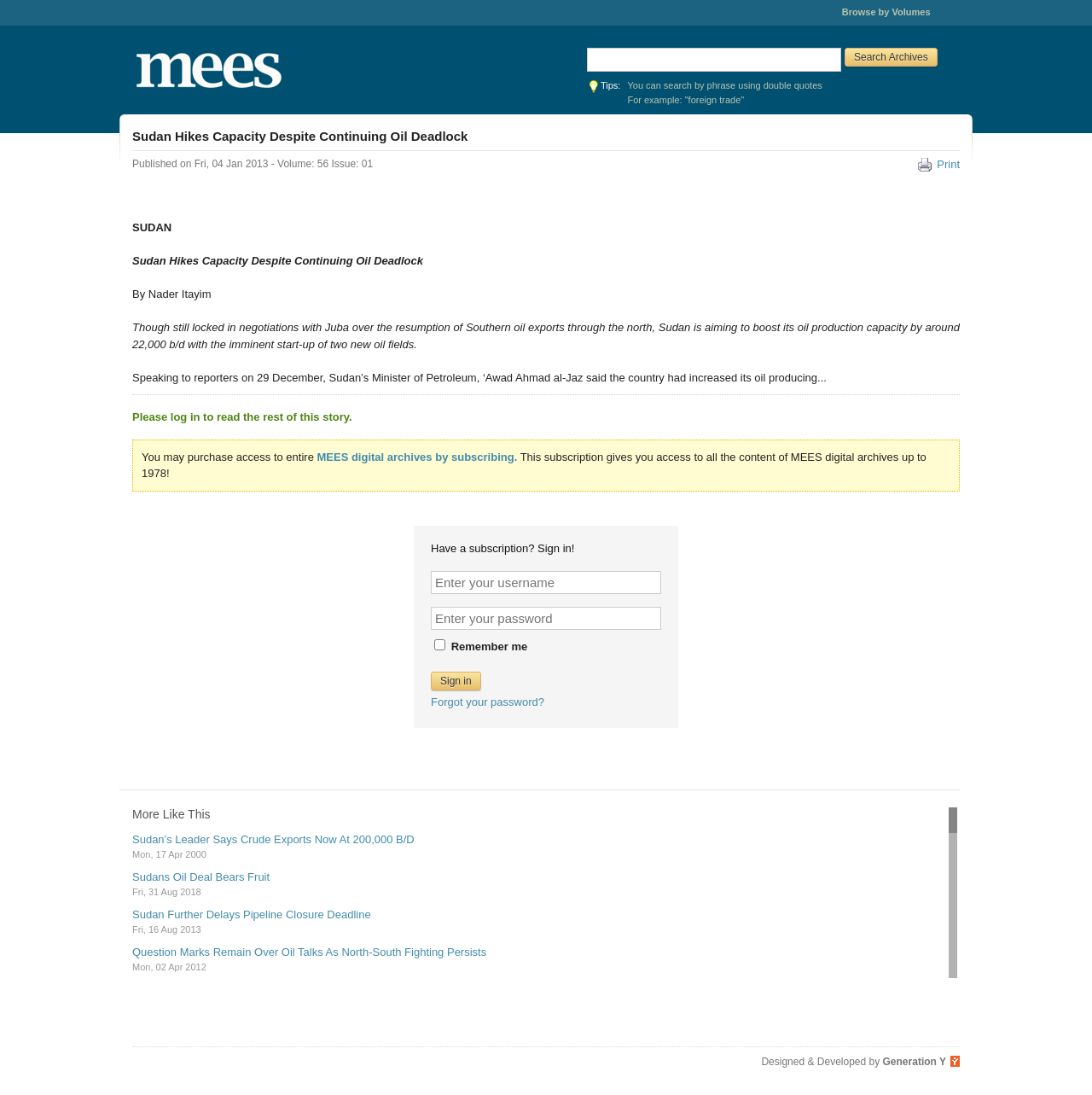Determine the bounding box coordinates of the clickable element to complete this instruction: "Sign in". Provide the coordinates in the format of four float numbers between 0 and 1, [left, top, right, bottom].

[0.395, 0.613, 0.44, 0.631]